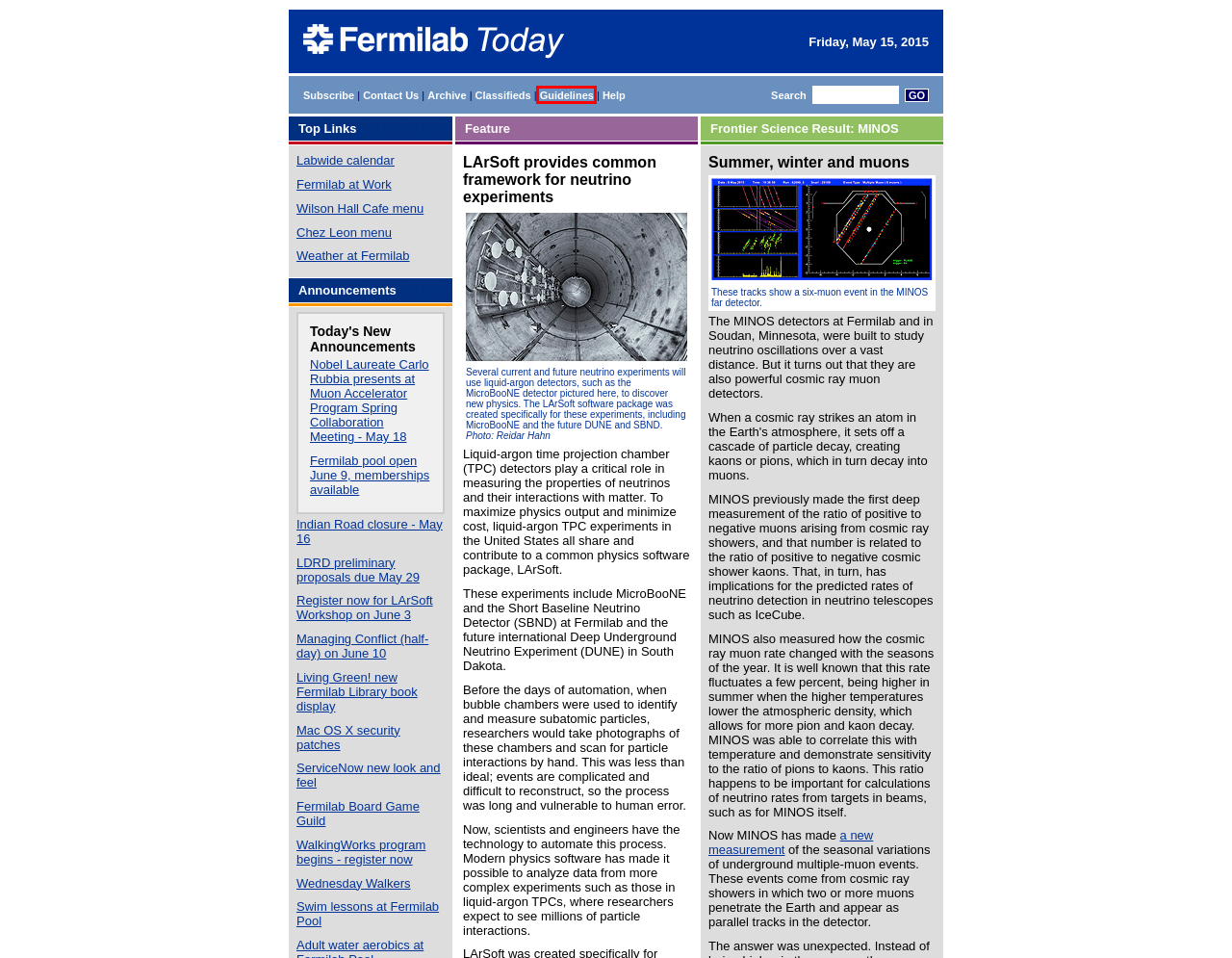View the screenshot of the webpage containing a red bounding box around a UI element. Select the most fitting webpage description for the new page shown after the element in the red bounding box is clicked. Here are the candidates:
A. Fermilab Today - Related Content
B. Fermilab Today - Classifieds
C. Fermilab Today | Director's Corner Archive | 2015
D. Fermilab Today - Guidelines
E. Fermilab Today - Subscription Form
F. Fermilab Today - Troubleshooting
G. Select Authentication System
H. Fermilab Today | Results for the Frontiers | 2015

D